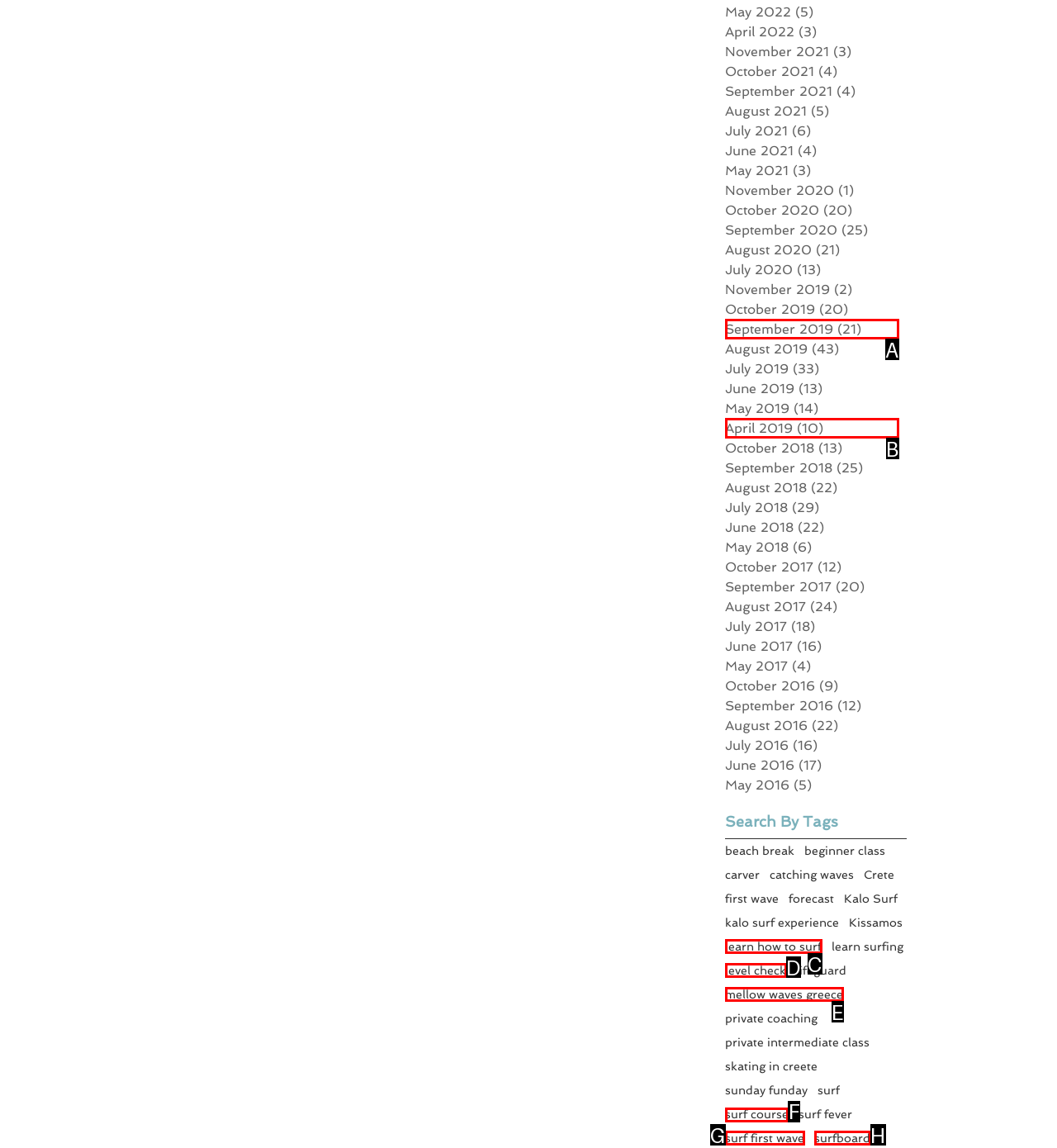For the task: Check surf course, identify the HTML element to click.
Provide the letter corresponding to the right choice from the given options.

F